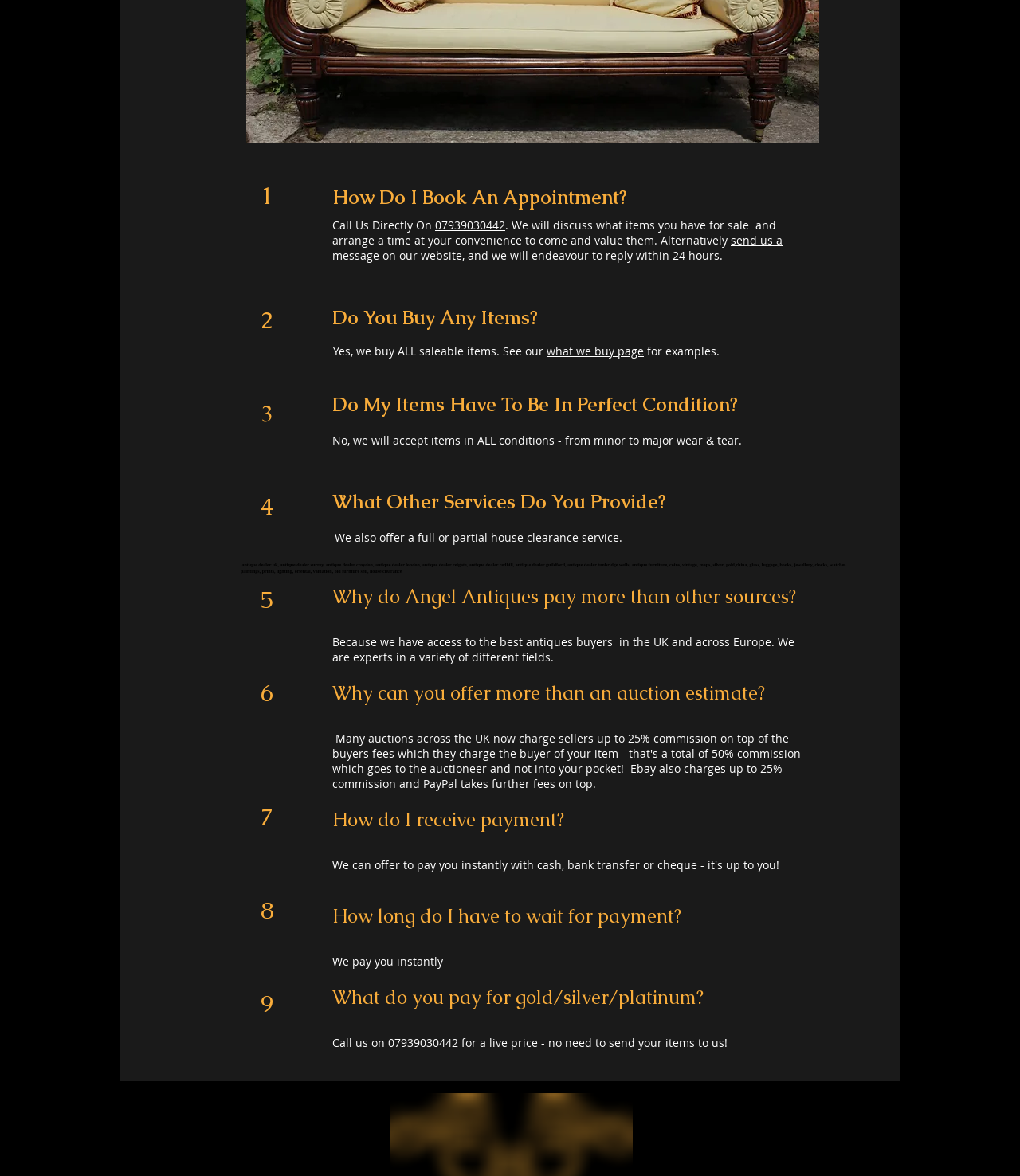Provide the bounding box coordinates of the HTML element described by the text: "07939030442".

[0.427, 0.185, 0.495, 0.198]